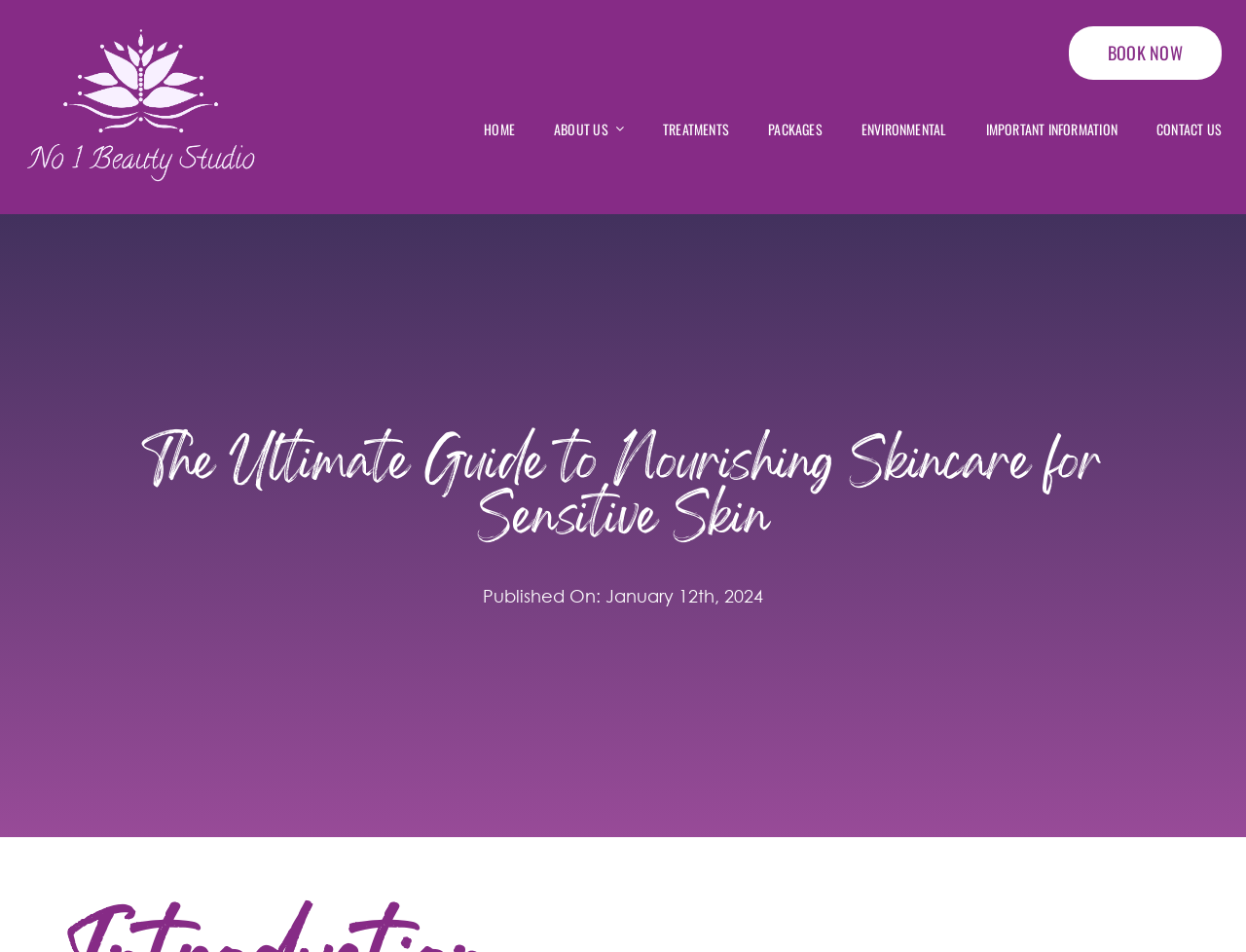What is the position of the 'BOOK NOW' button?
Using the image, respond with a single word or phrase.

Top right